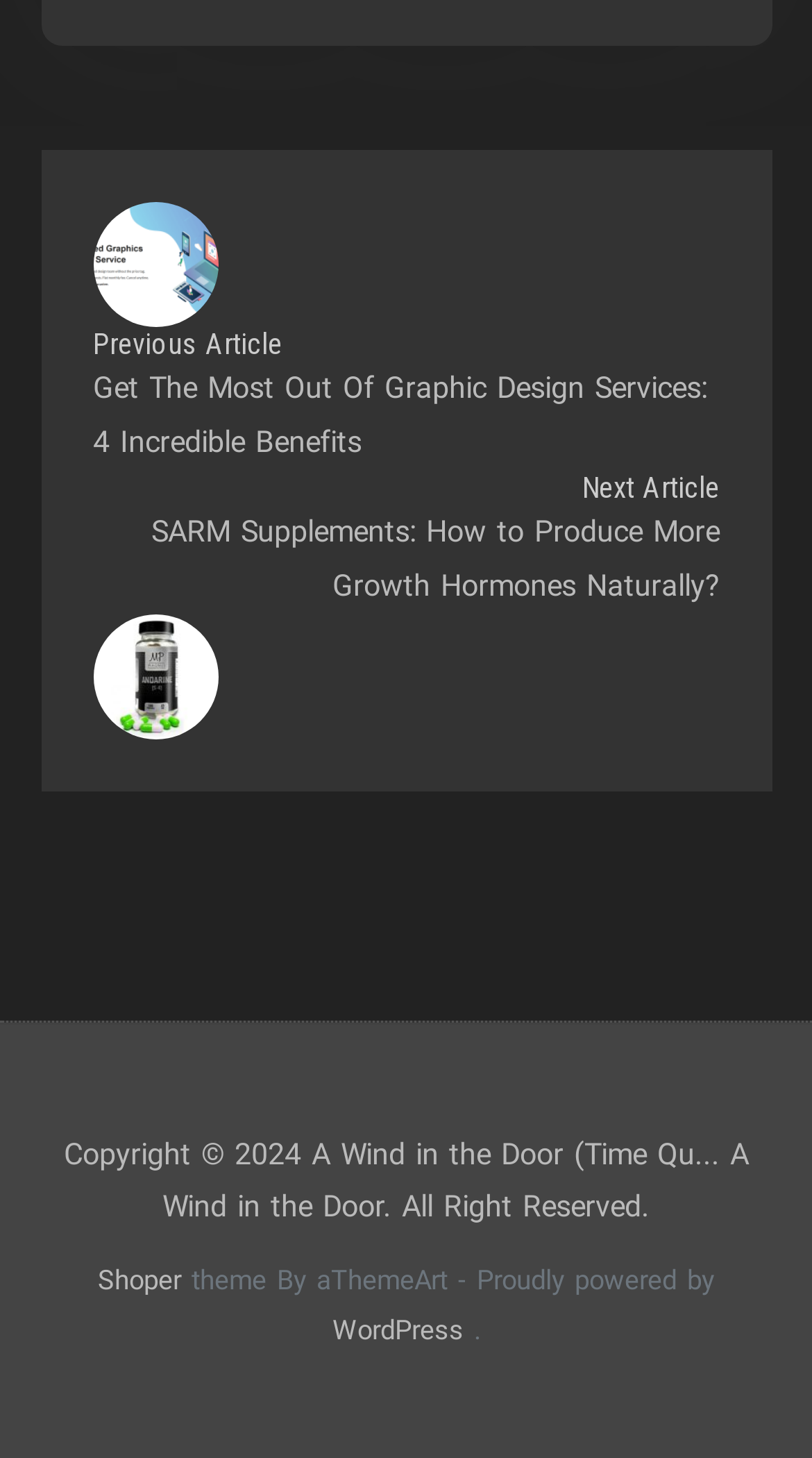What is the copyright year?
Look at the image and respond with a one-word or short phrase answer.

2024